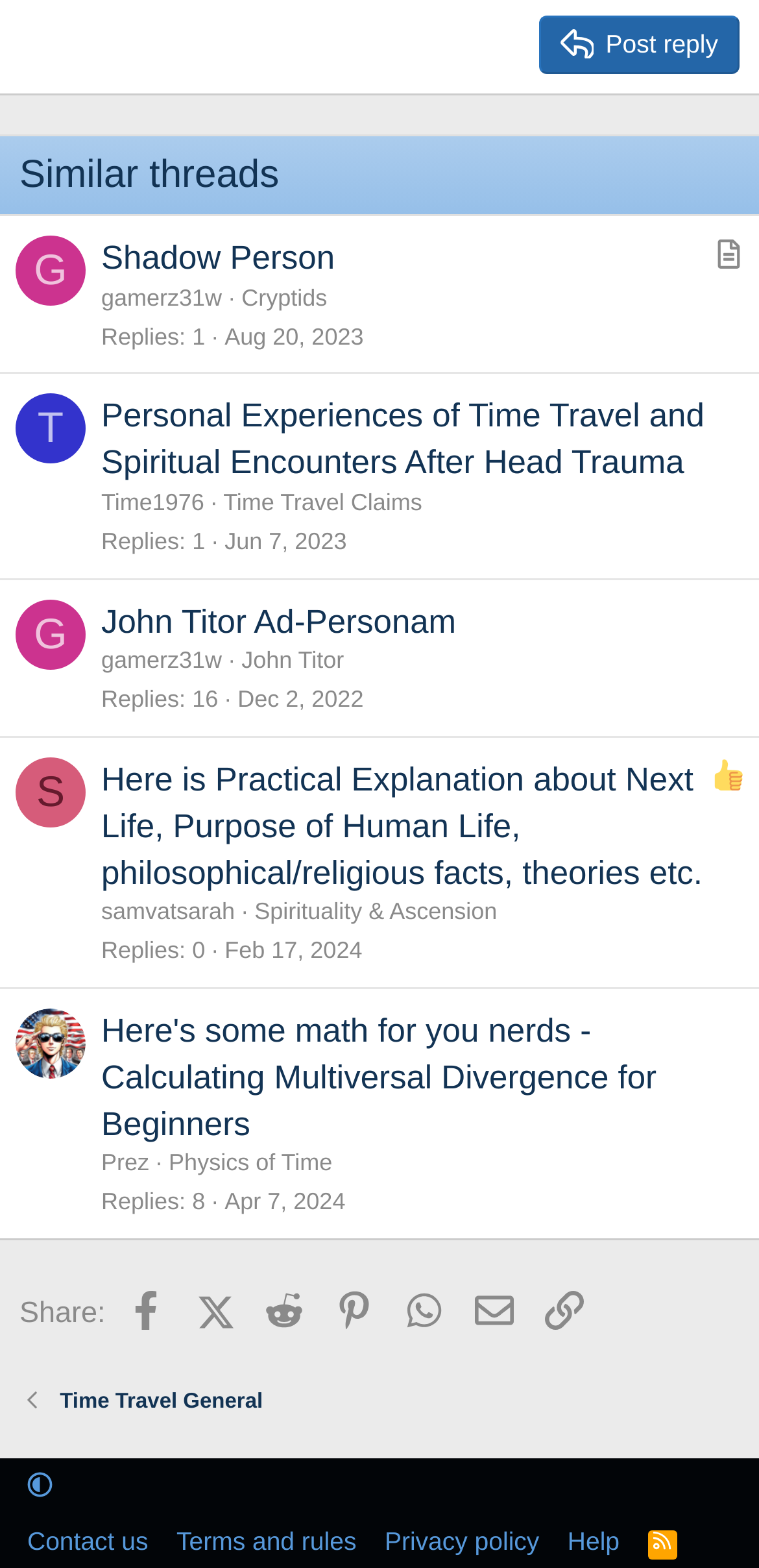Specify the bounding box coordinates of the element's area that should be clicked to execute the given instruction: "Check replies of the first message". The coordinates should be four float numbers between 0 and 1, i.e., [left, top, right, bottom].

[0.133, 0.204, 0.27, 0.238]